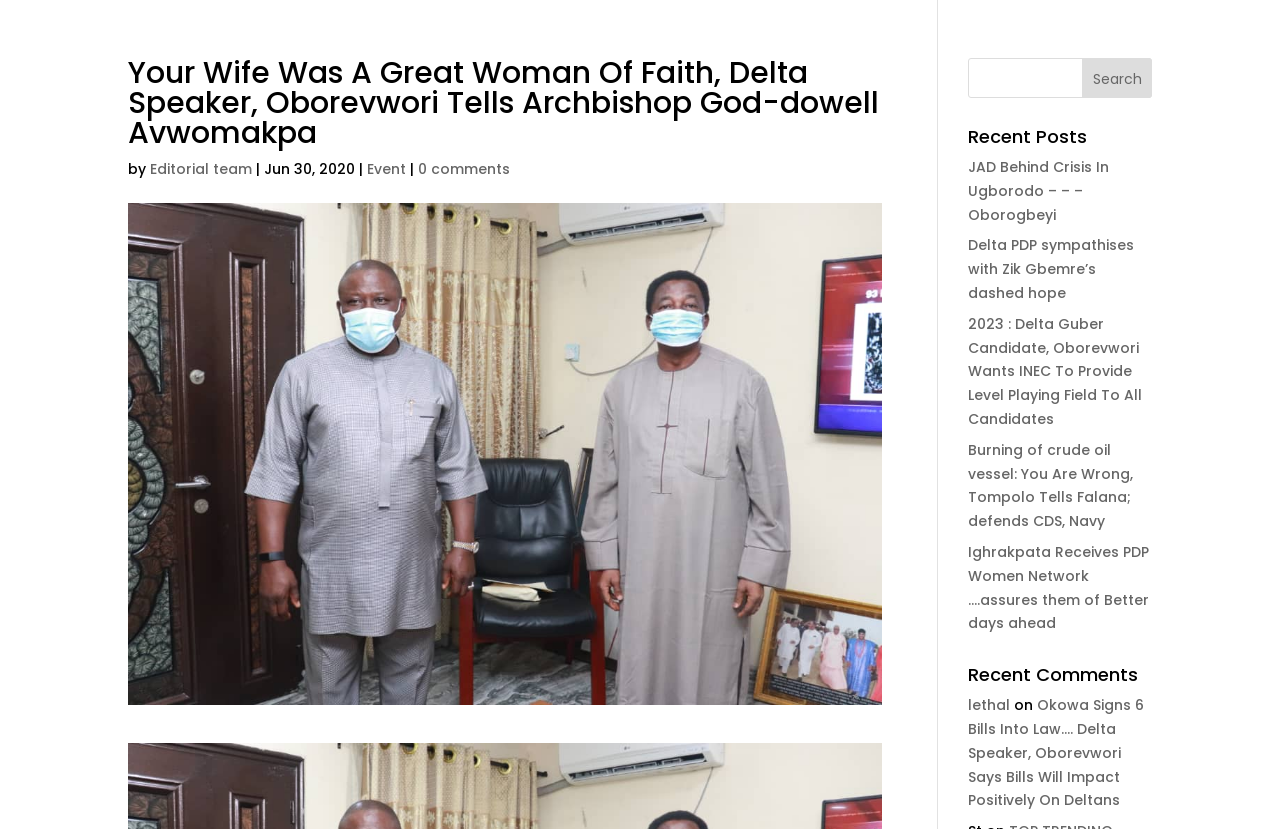Can you extract the headline from the webpage for me?

Your Wife Was A Great Woman Of Faith, Delta Speaker, Oborevwori Tells Archbishop God-dowell Avwomakpa